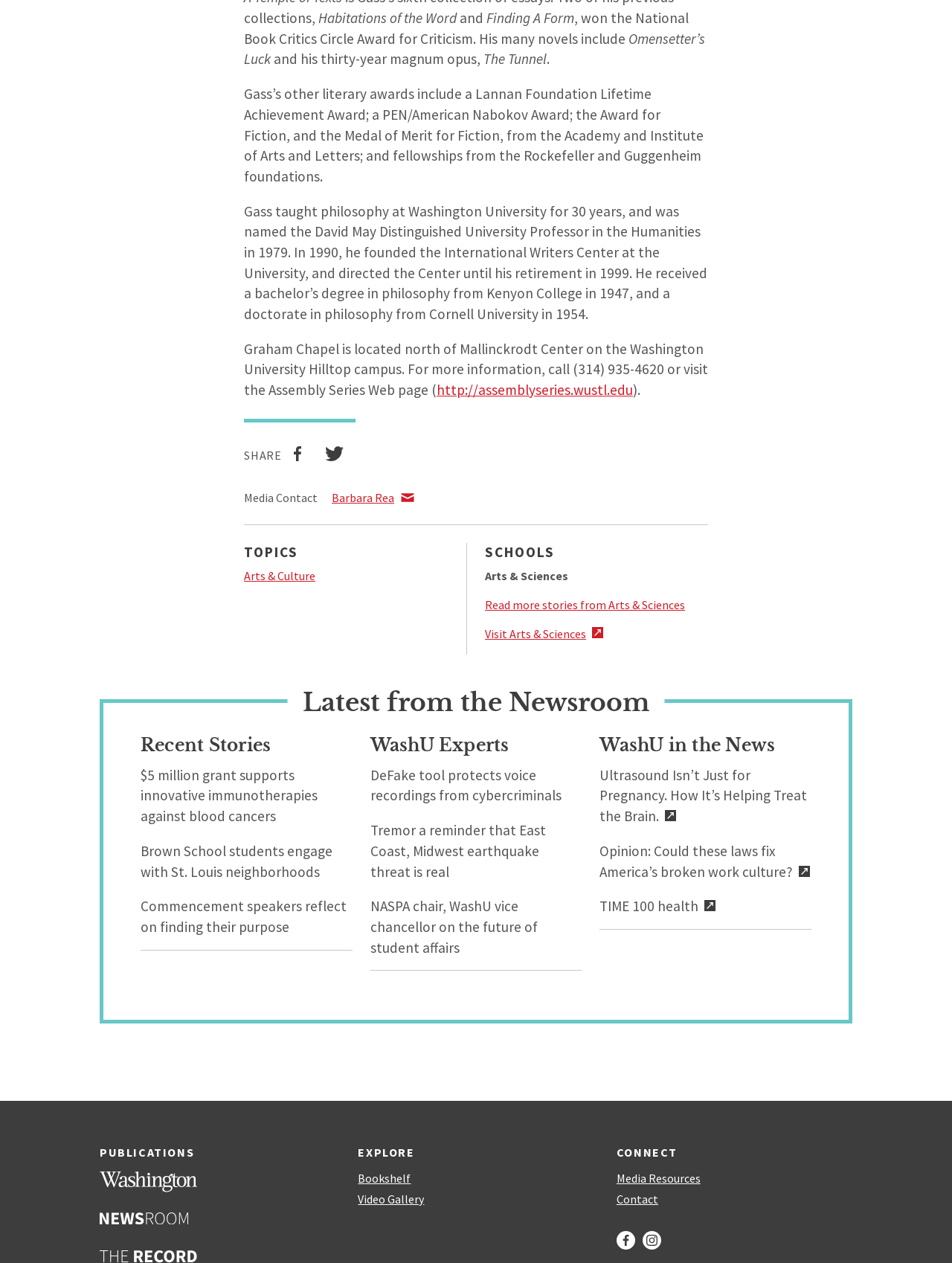Please provide a comprehensive response to the question based on the details in the image: Where is Graham Chapel located?

According to the text, Graham Chapel is located north of Mallinckrodt Center on the Washington University Hilltop campus.